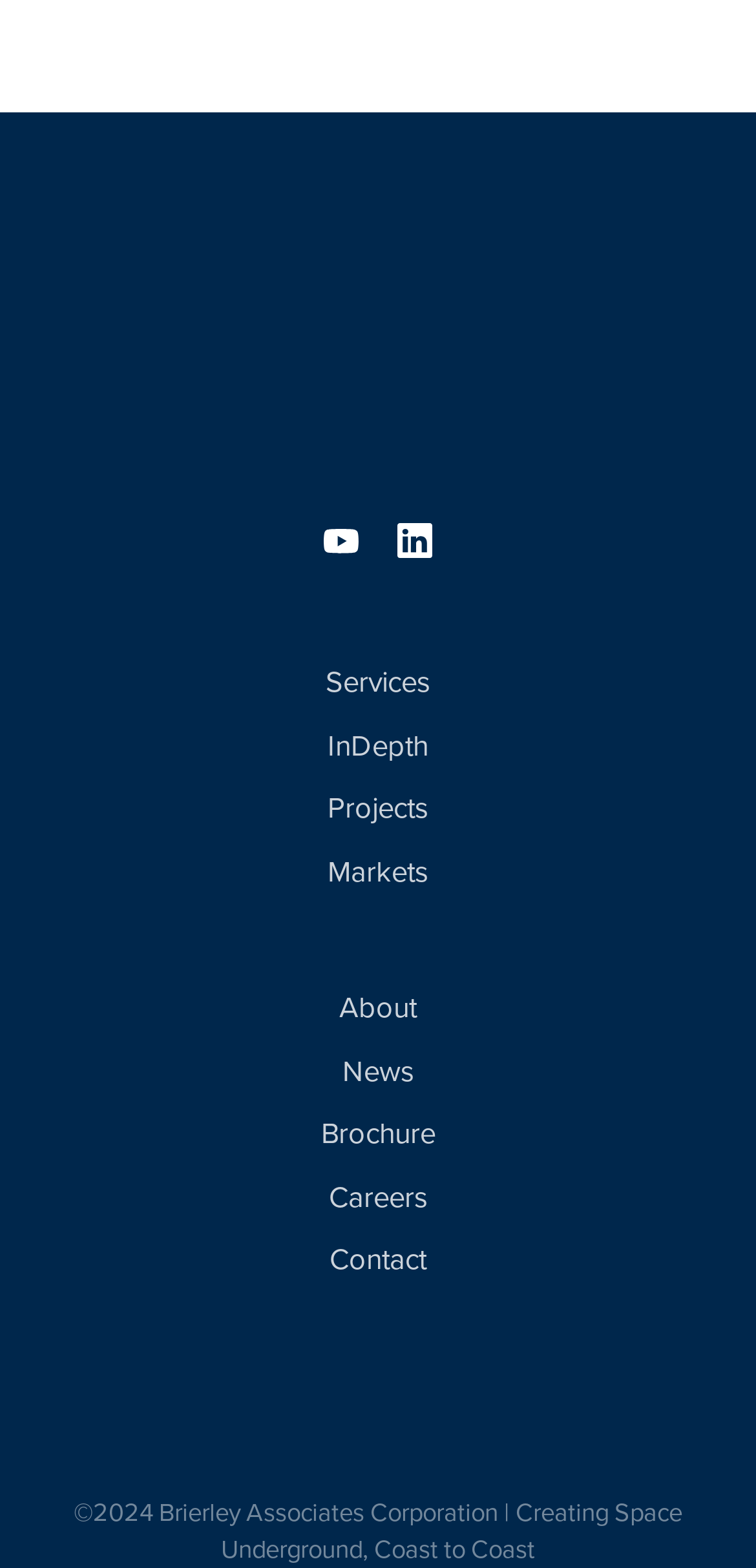Please locate the bounding box coordinates for the element that should be clicked to achieve the following instruction: "explore Services". Ensure the coordinates are given as four float numbers between 0 and 1, i.e., [left, top, right, bottom].

[0.051, 0.418, 0.949, 0.453]